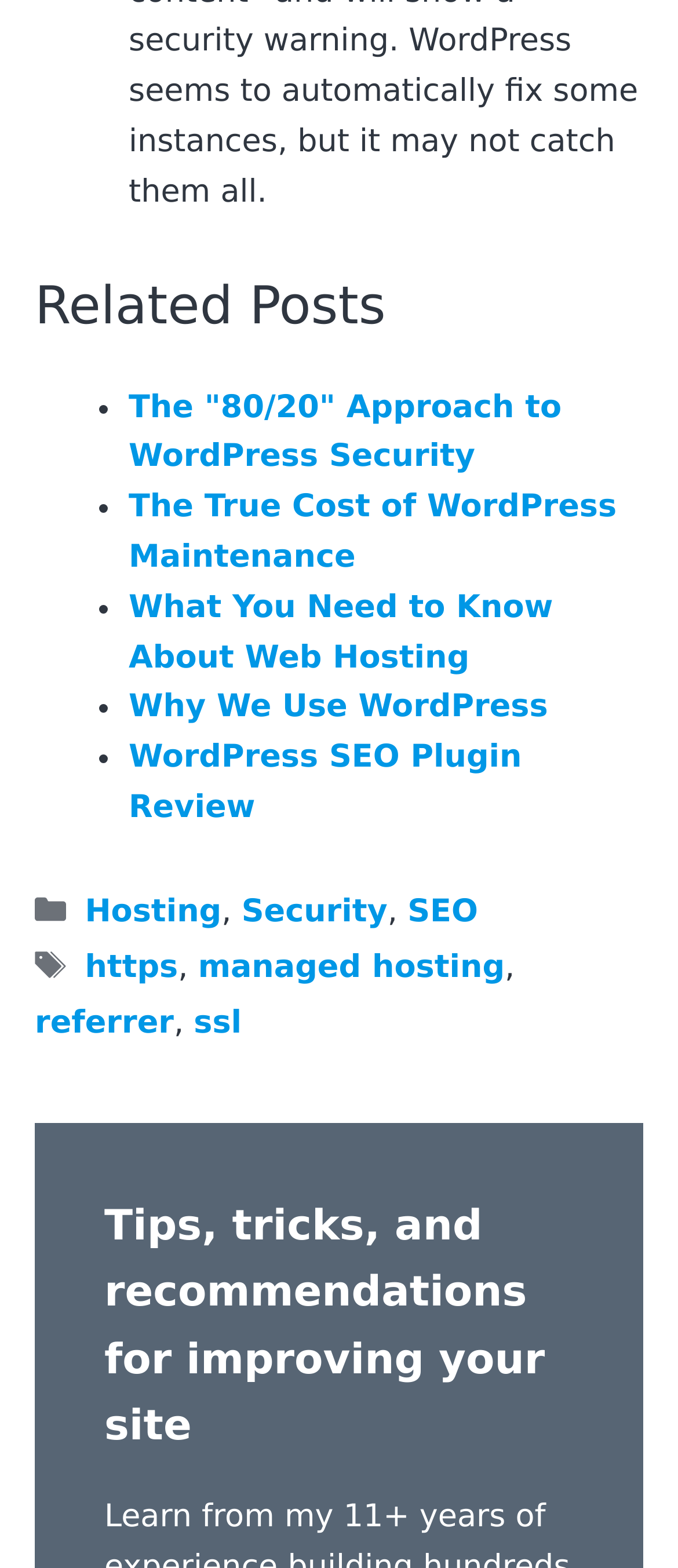Indicate the bounding box coordinates of the element that needs to be clicked to satisfy the following instruction: "Learn about 'Security'". The coordinates should be four float numbers between 0 and 1, i.e., [left, top, right, bottom].

[0.356, 0.569, 0.572, 0.593]